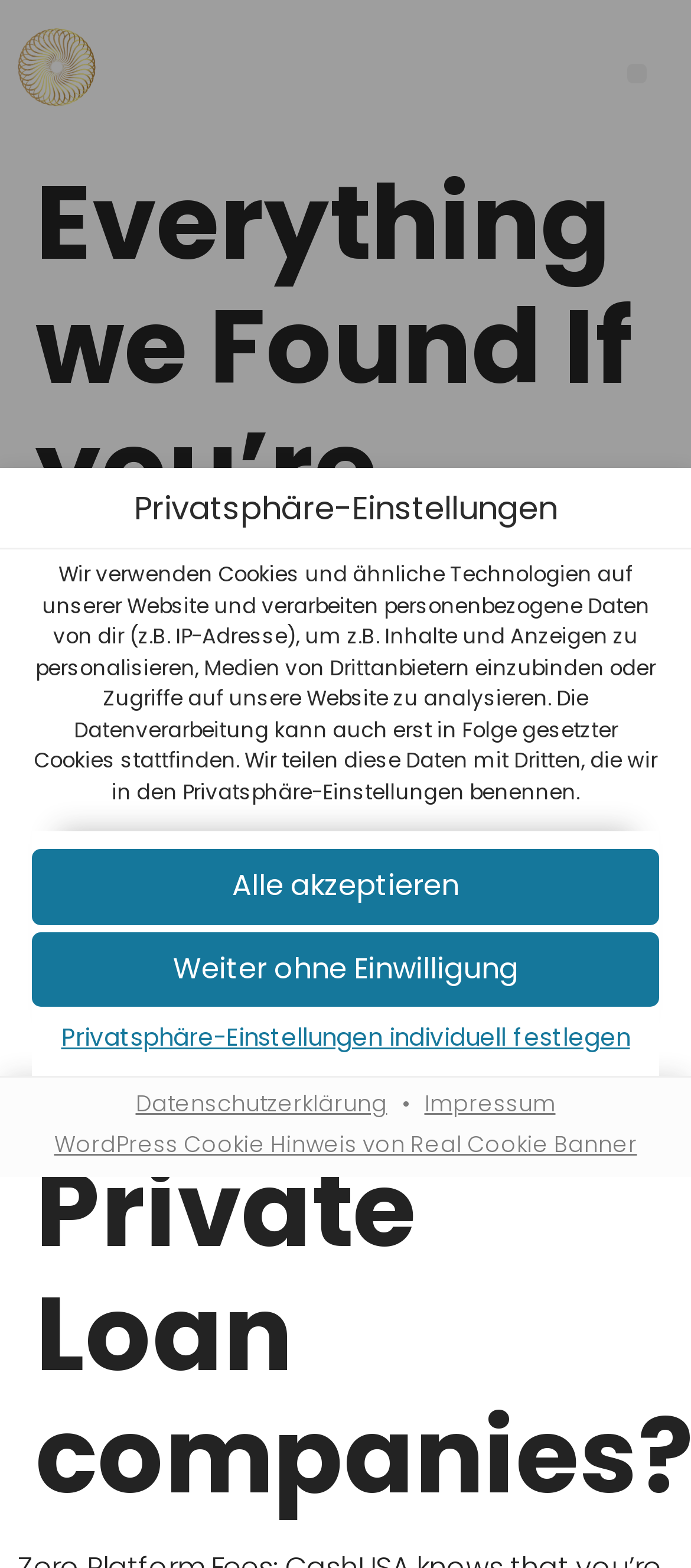Find the bounding box coordinates for the element that must be clicked to complete the instruction: "Read privacy settings". The coordinates should be four float numbers between 0 and 1, indicated as [left, top, right, bottom].

[0.194, 0.306, 0.806, 0.343]